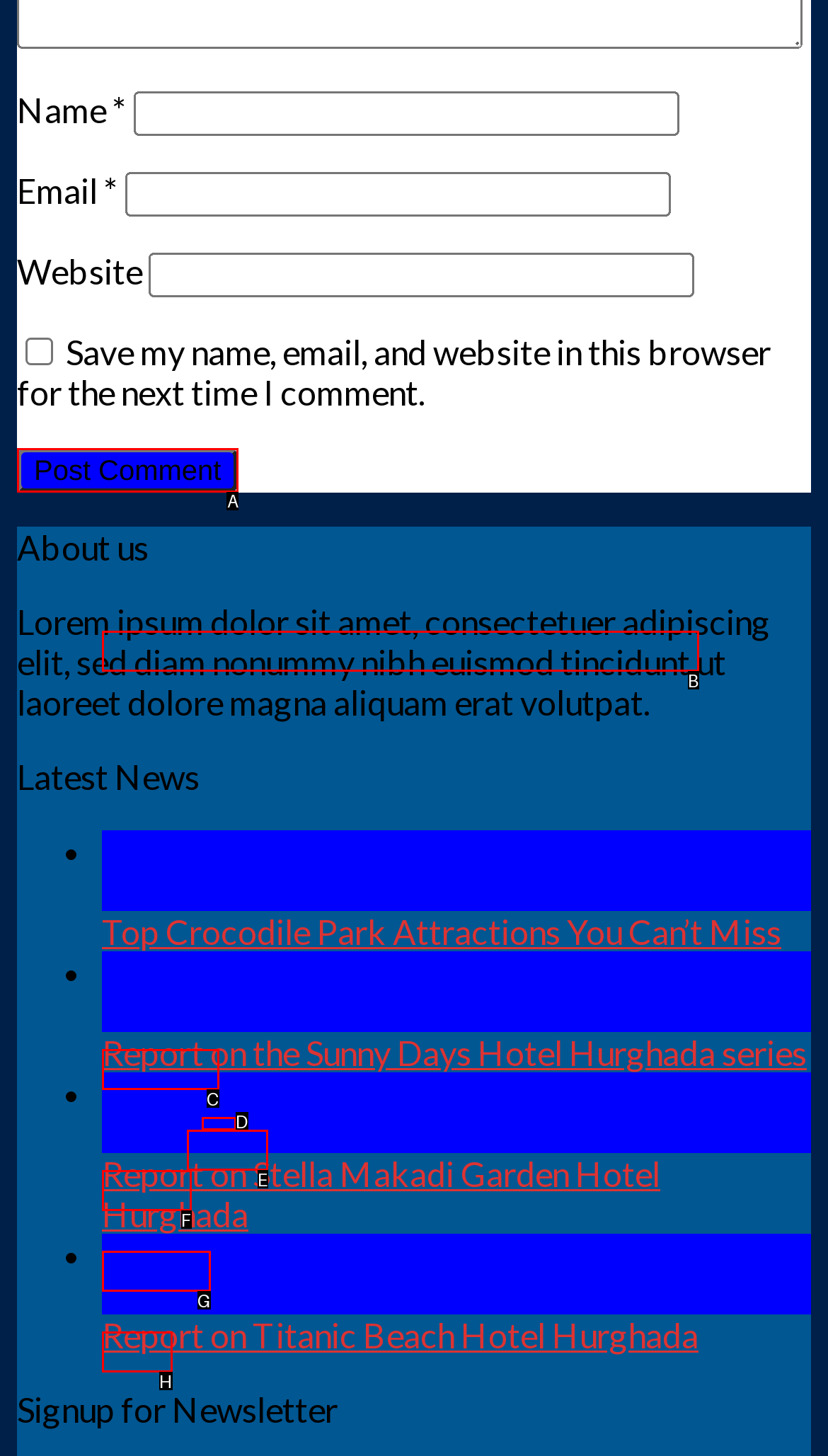Indicate which HTML element you need to click to complete the task: Click the Post Comment button. Provide the letter of the selected option directly.

A